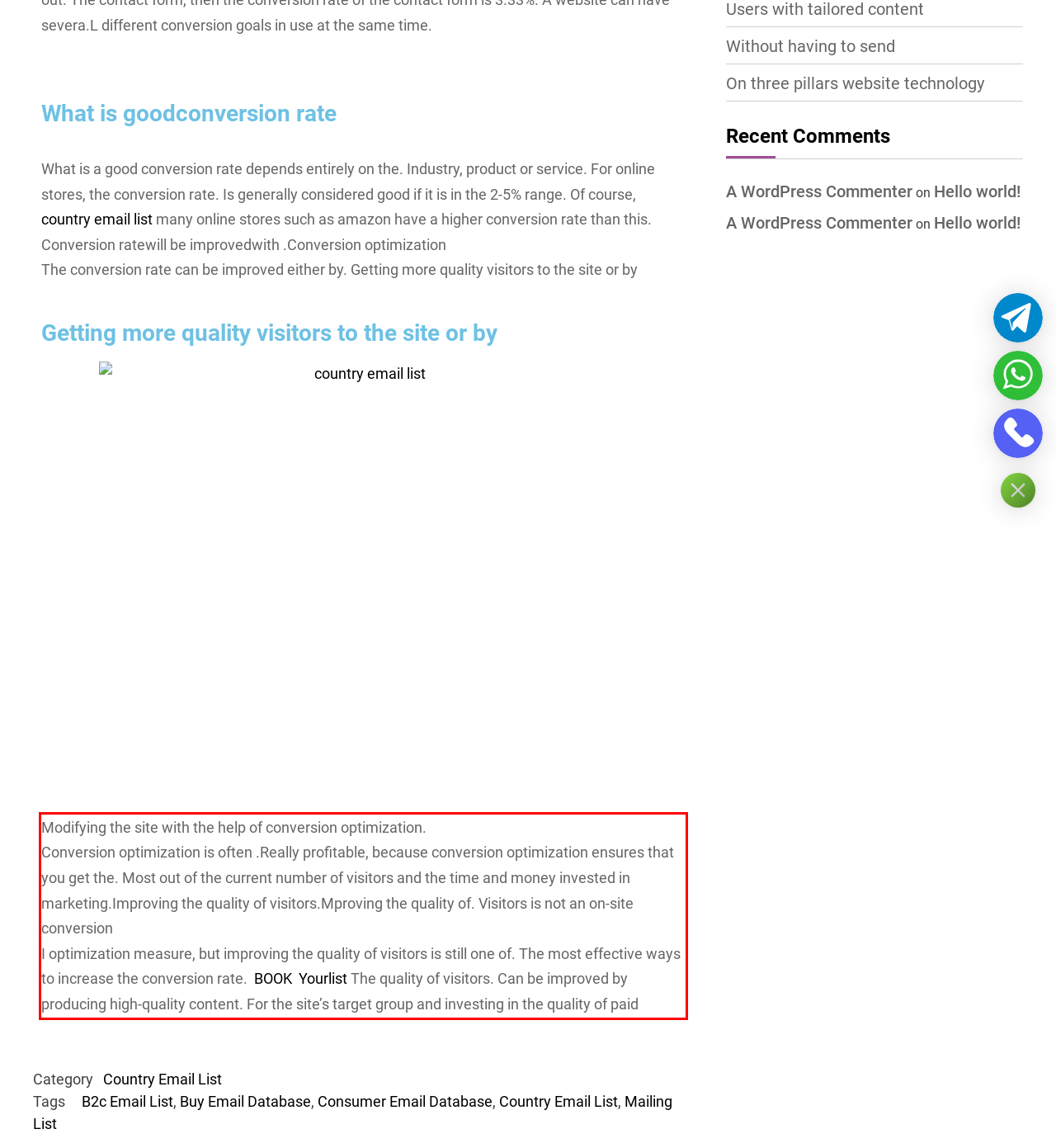Using the webpage screenshot, recognize and capture the text within the red bounding box.

Modifying the site with the help of conversion optimization. Conversion optimization is often .Really profitable, because conversion optimization ensures that you get the. Most out of the current number of visitors and the time and money invested in marketing.Improving the quality of visitors.Mproving the quality of. Visitors is not an on-site conversion I optimization measure, but improving the quality of visitors is still one of. The most effective ways to increase the conversion rate. BOOK Yourlist The quality of visitors. Can be improved by producing high-quality content. For the site’s target group and investing in the quality of paid